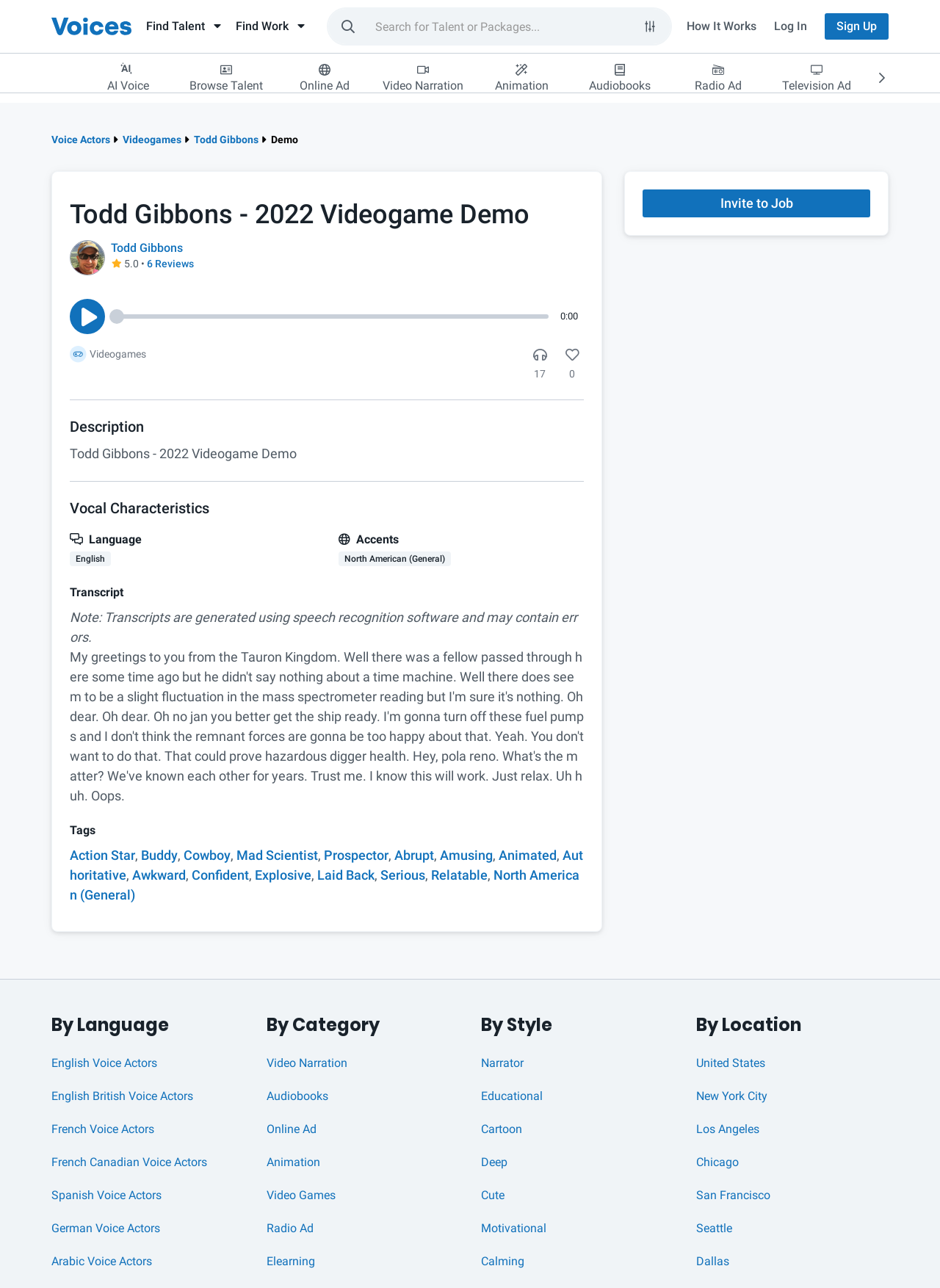Carefully observe the image and respond to the question with a detailed answer:
What is the name of the voice actor?

The name of the voice actor can be found in the heading 'Todd Gibbons - 2022 Videogame Demo' and also in the link 'Todd Gibbons' which is a profile link.